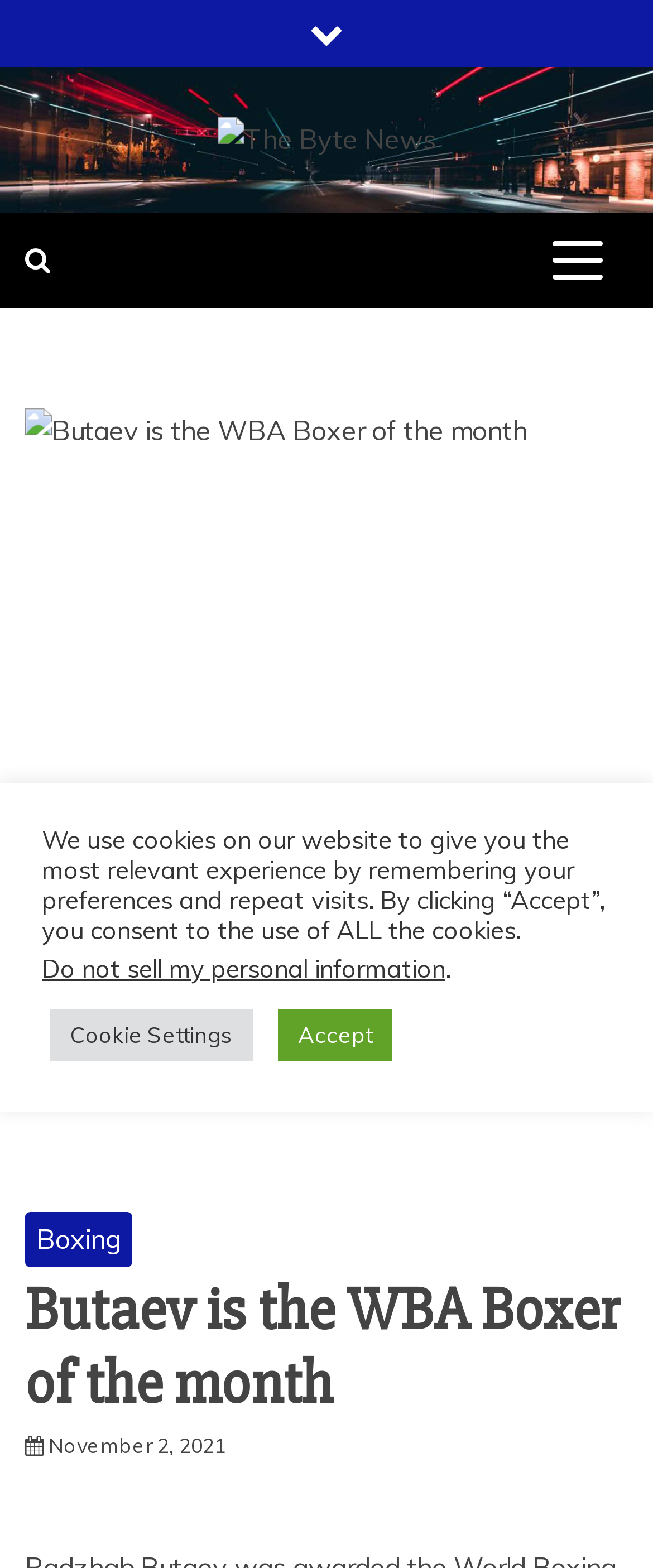What is the name of the boxer mentioned in the article?
Using the image, provide a detailed and thorough answer to the question.

I inferred the answer by analyzing the header section of the webpage, where I saw a heading with the text 'Butaev is the WBA Boxer of the month', which suggests that Radzhab Butaev is the boxer mentioned in the article.